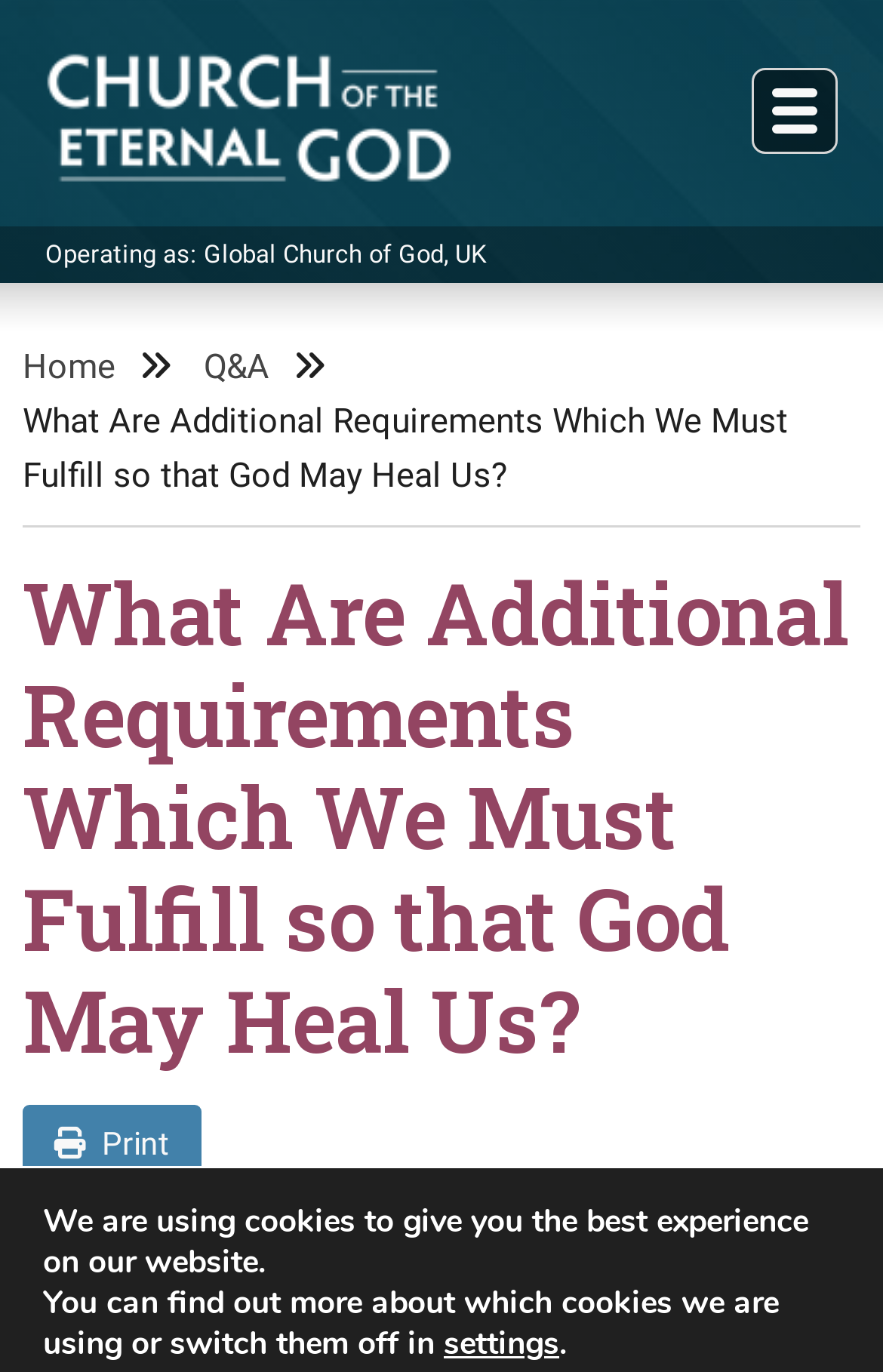Please provide the bounding box coordinates for the element that needs to be clicked to perform the instruction: "Read 'What Are Additional Requirements Which We Must Fulfill so that God May Heal Us?'". The coordinates must consist of four float numbers between 0 and 1, formatted as [left, top, right, bottom].

[0.026, 0.292, 0.892, 0.361]